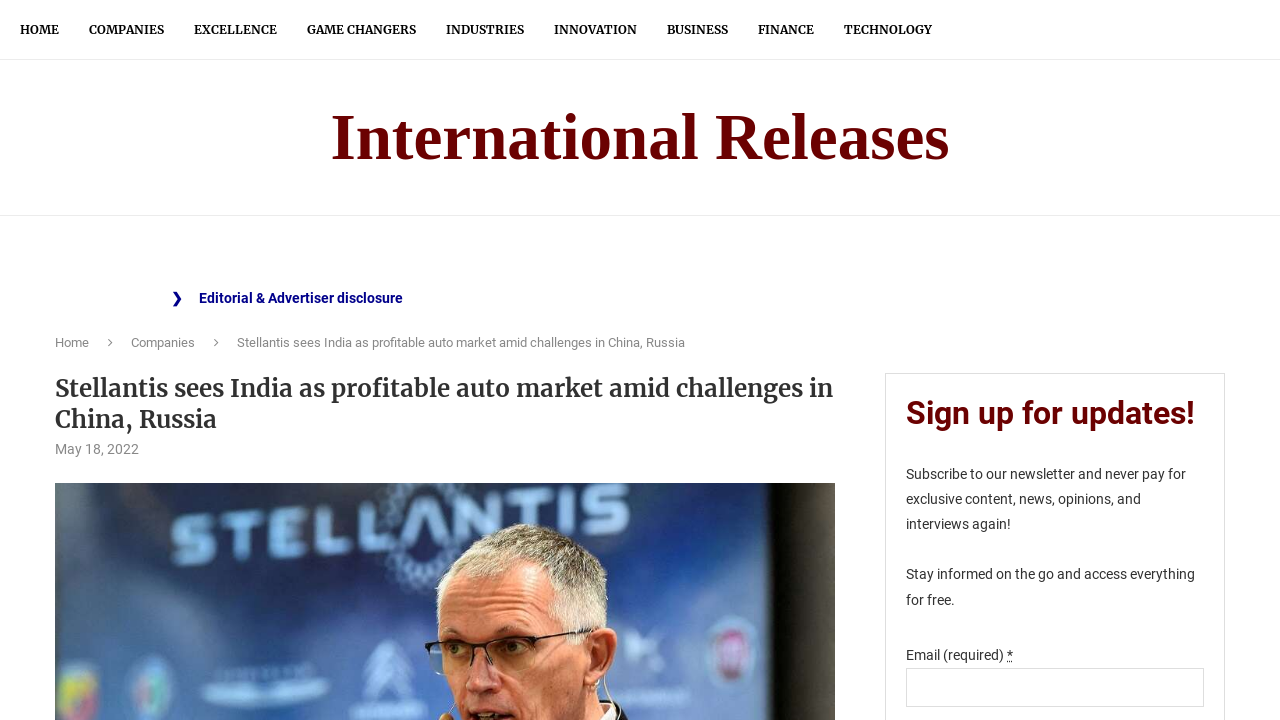Please identify the bounding box coordinates of the clickable element to fulfill the following instruction: "Click on HOME". The coordinates should be four float numbers between 0 and 1, i.e., [left, top, right, bottom].

[0.016, 0.001, 0.046, 0.082]